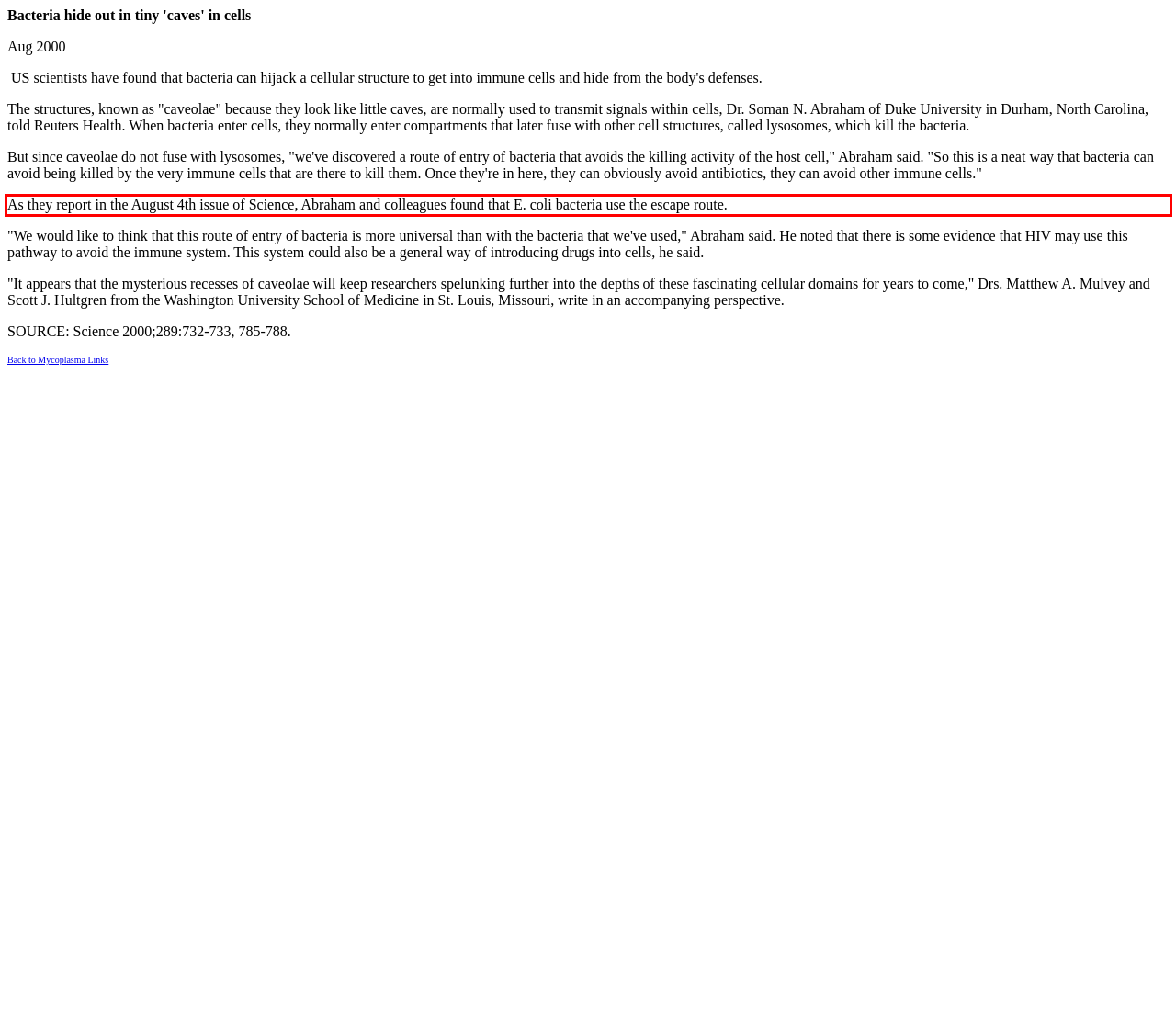Please recognize and transcribe the text located inside the red bounding box in the webpage image.

As they report in the August 4th issue of Science, Abraham and colleagues found that E. coli bacteria use the escape route.